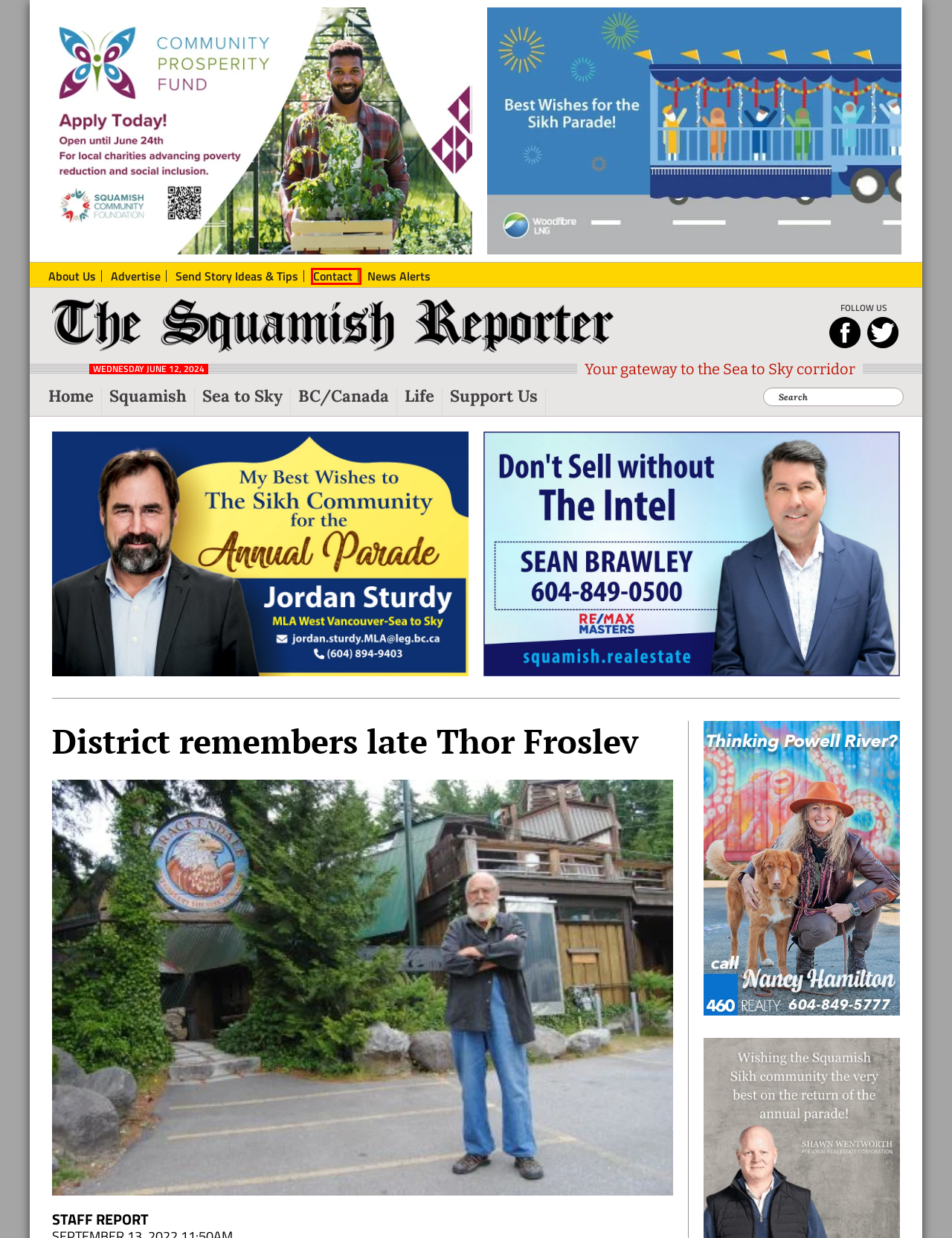Check out the screenshot of a webpage with a red rectangle bounding box. Select the best fitting webpage description that aligns with the new webpage after clicking the element inside the bounding box. Here are the candidates:
A. Local Squamish News from The Squamish Reporter
B. Squamish Archives - The Squamish Reporter
C. Community Prosperity Fund | Vancouver Foundation
D. SUPPORT US - The Squamish Reporter
E. BC/Canada Archives - The Squamish Reporter
F. Contact The Squamish Reporter: Editor - Gagandeep Ghuman
G. Signup for News Alerts - The Squamish Reporter
H. Life Archives - The Squamish Reporter

F